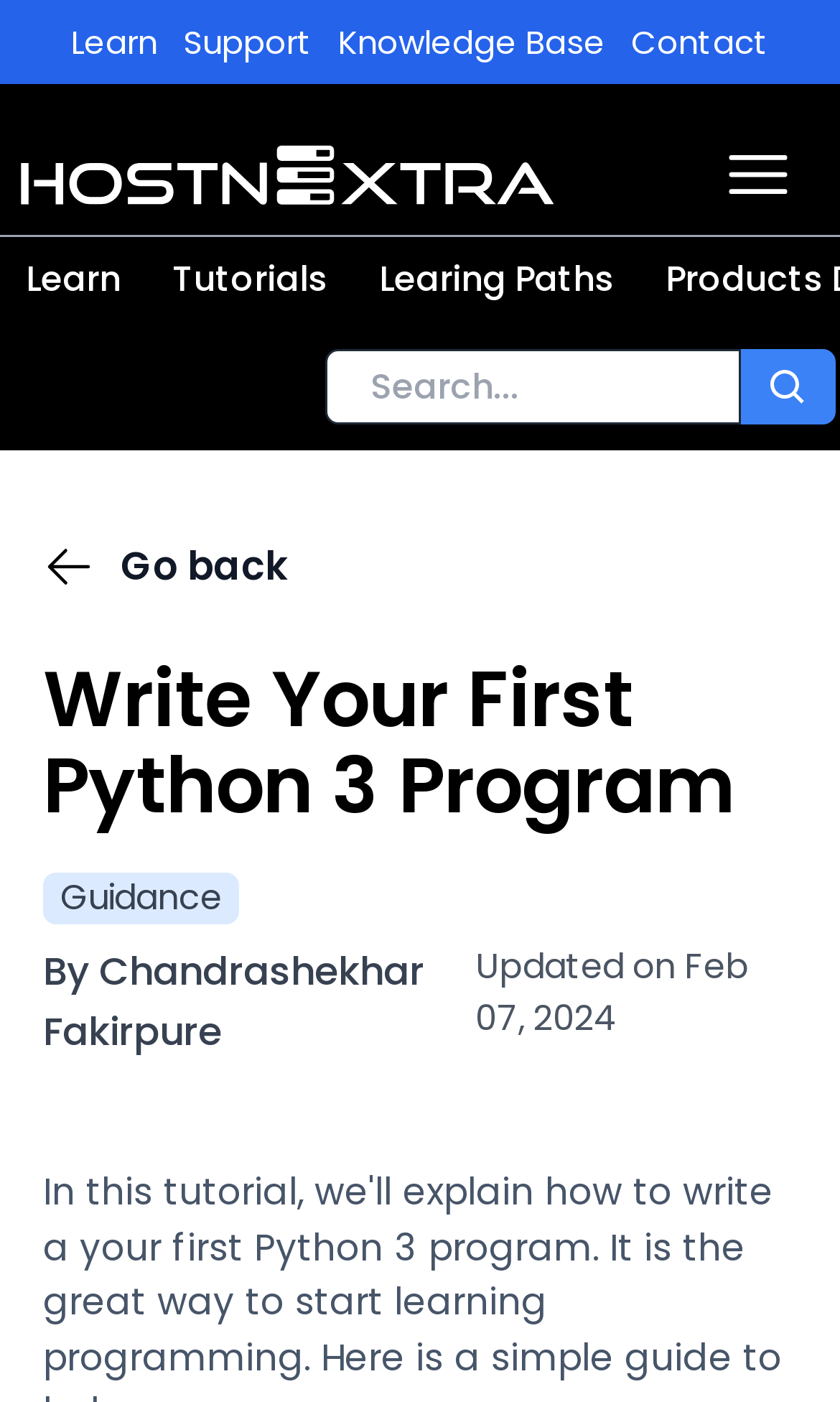Locate the bounding box coordinates of the area to click to fulfill this instruction: "search for something". The bounding box should be presented as four float numbers between 0 and 1, in the order [left, top, right, bottom].

[0.387, 0.249, 0.881, 0.303]